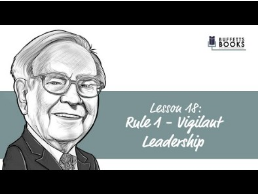Paint a vivid picture with your words by describing the image in detail.

The image features a stylized, illustrated portrait of a distinguished older man with glasses, smiling warmly. Accompanying the portrait is the text "Lesson 18: Rule 1 - Vigilant Leadership," indicating a focus on leadership principles possibly related to business or investment strategies. The background is a muted shade, enhancing the visibility of the text and the subject. The overall design suggests a blend of contemporary and classic educational themes, likely aimed at conveying wisdom in financial or managerial contexts. This image may represent key insights from a lecture or book discussing effective leadership in business settings.